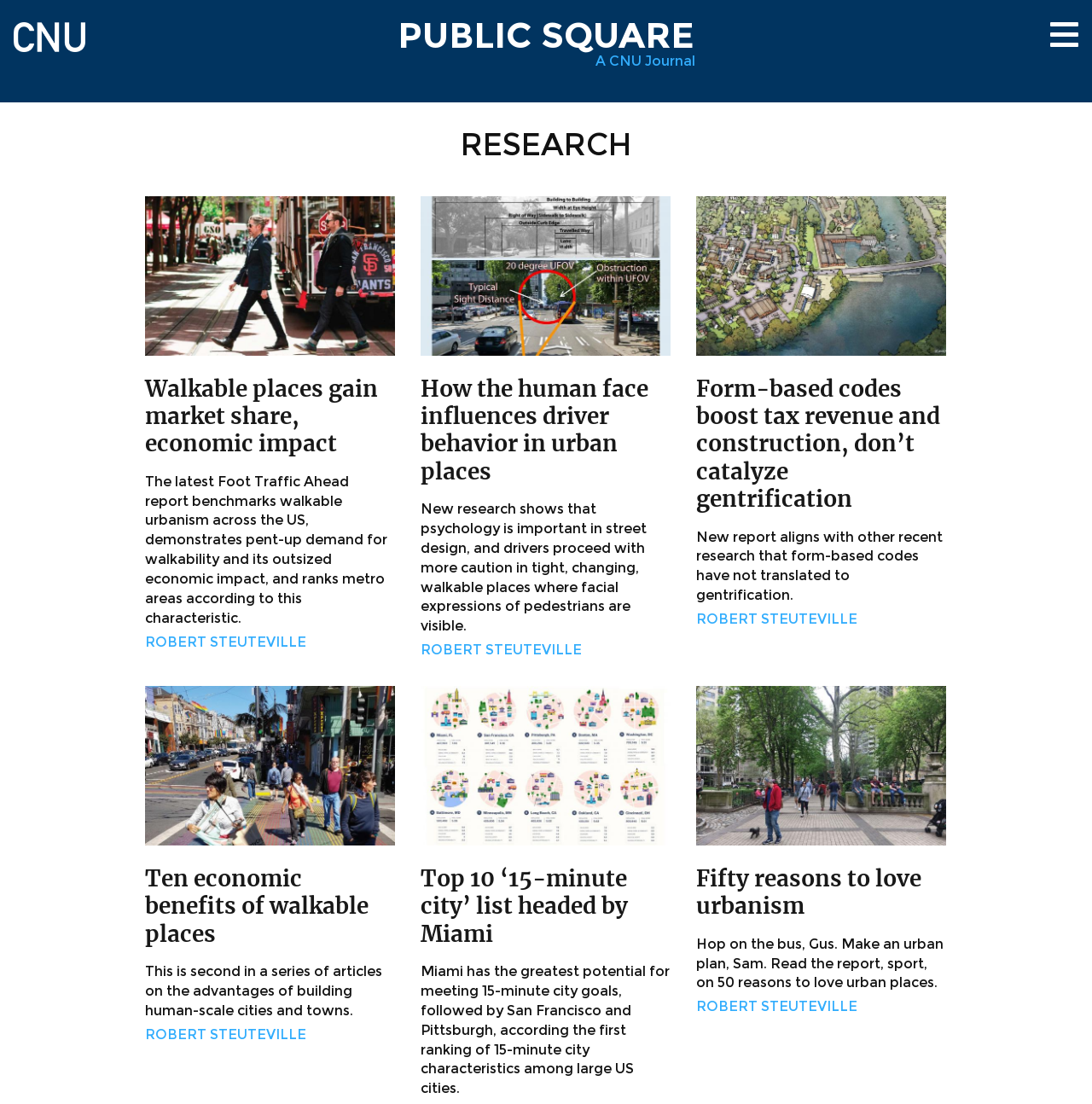Pinpoint the bounding box coordinates of the element to be clicked to execute the instruction: "read company news".

None